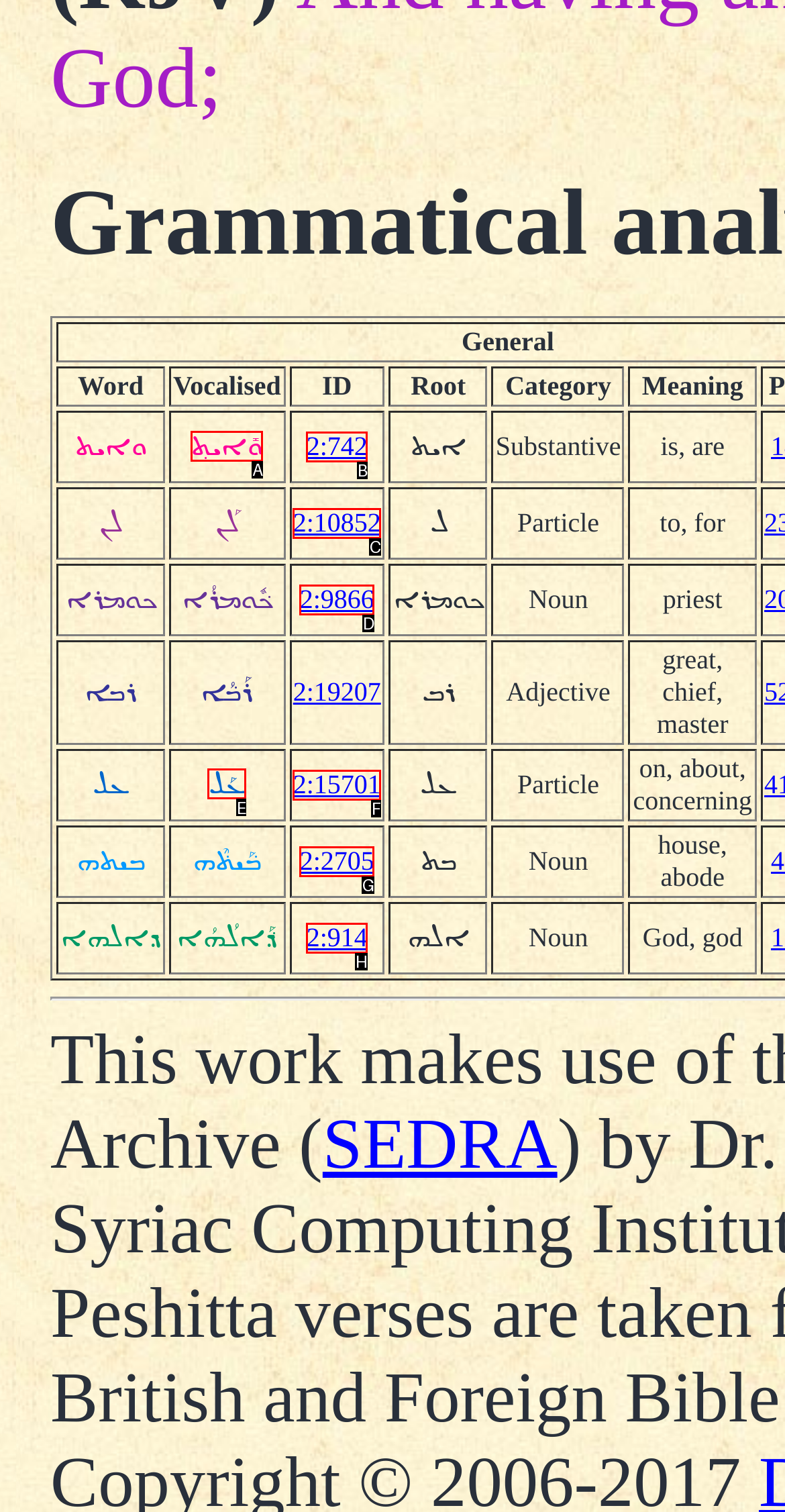Indicate the HTML element that should be clicked to perform the task: View Dry Bulk Logistics Reply with the letter corresponding to the chosen option.

None